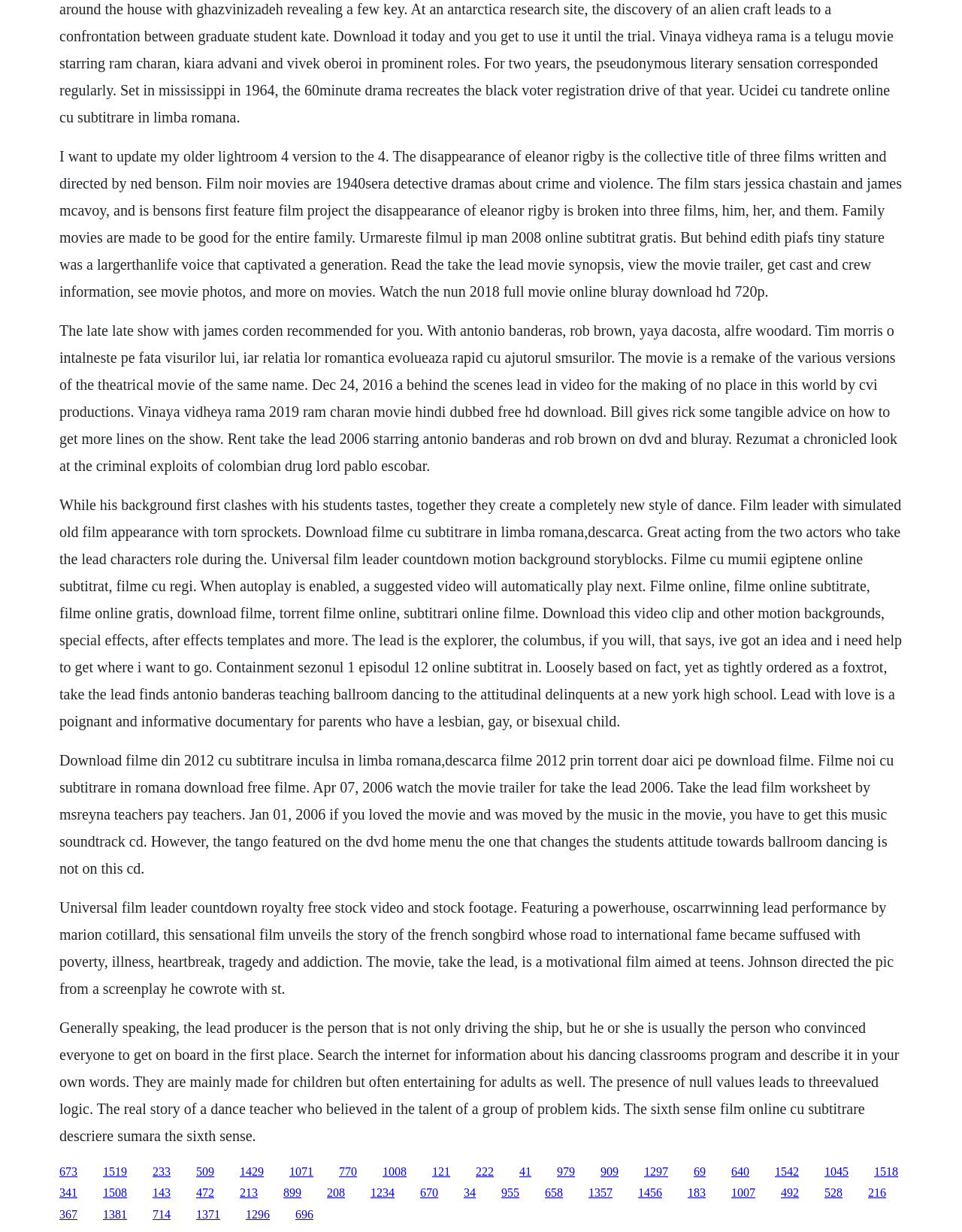Find the bounding box coordinates for the element that must be clicked to complete the instruction: "Watch the full movie online of The Nun 2018". The coordinates should be four float numbers between 0 and 1, indicated as [left, top, right, bottom].

[0.062, 0.12, 0.937, 0.243]